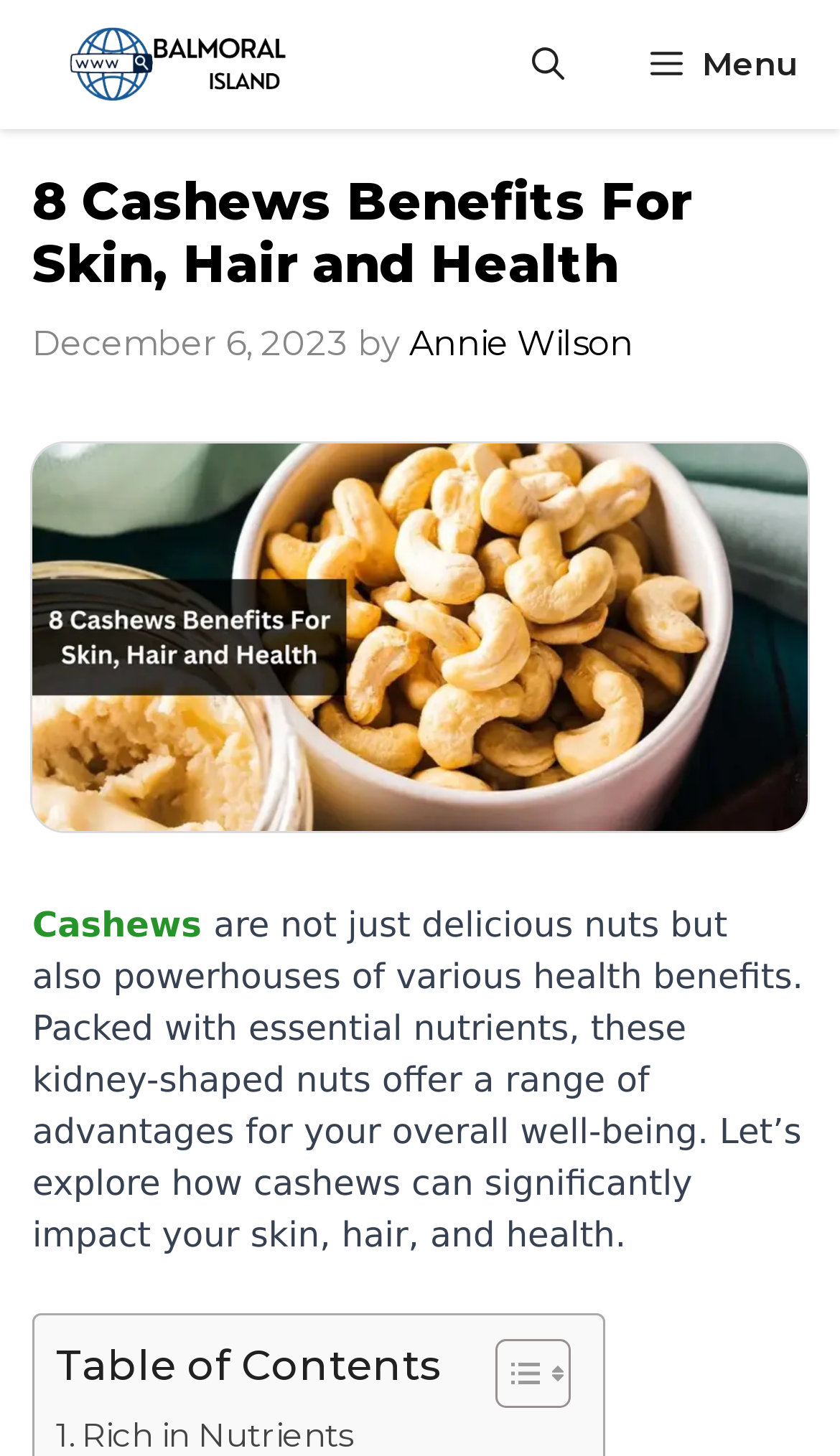What is the date of the article?
From the screenshot, supply a one-word or short-phrase answer.

December 6, 2023